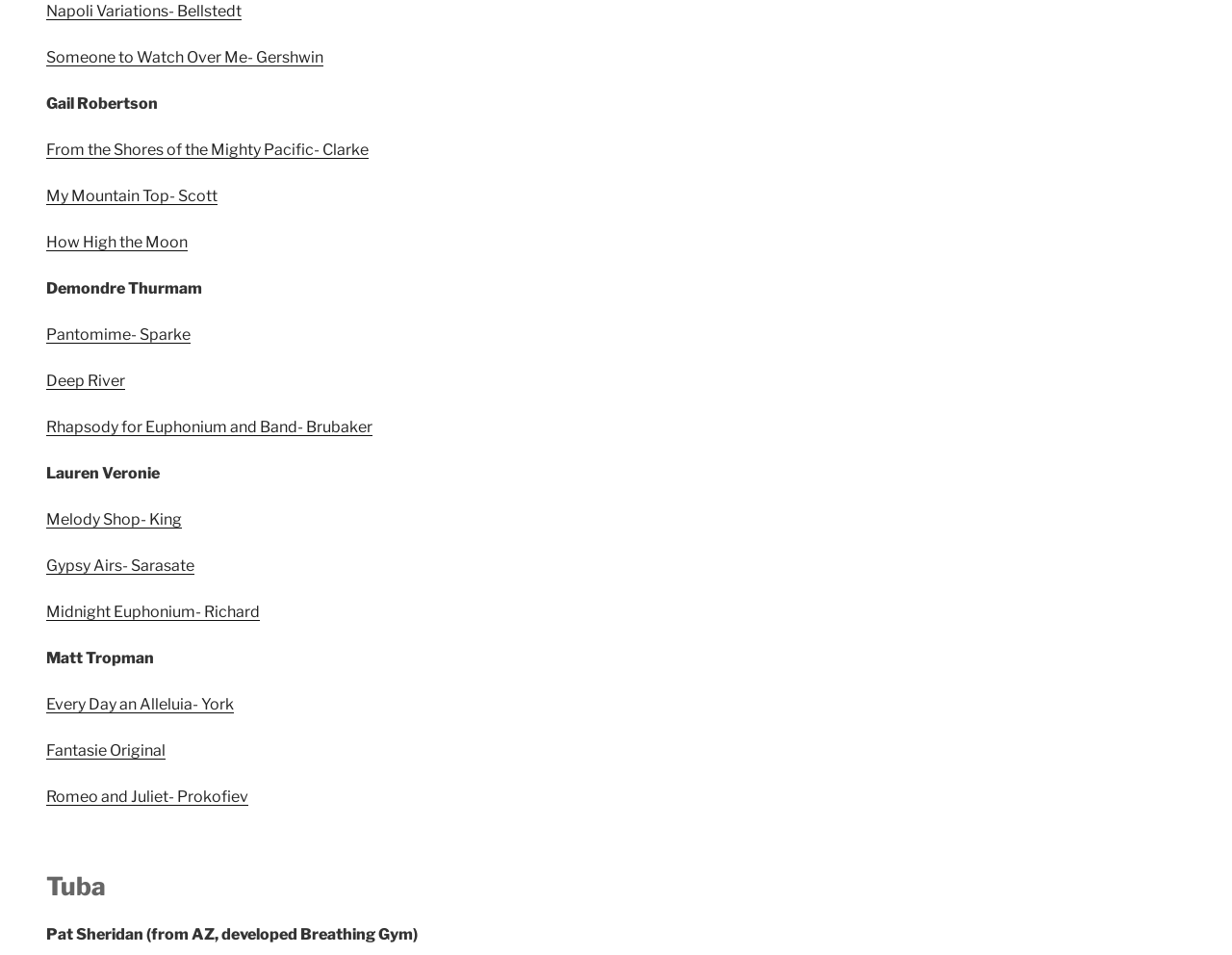Please identify the bounding box coordinates of the region to click in order to complete the task: "Explore Tuba section". The coordinates must be four float numbers between 0 and 1, specified as [left, top, right, bottom].

[0.038, 0.871, 0.962, 0.947]